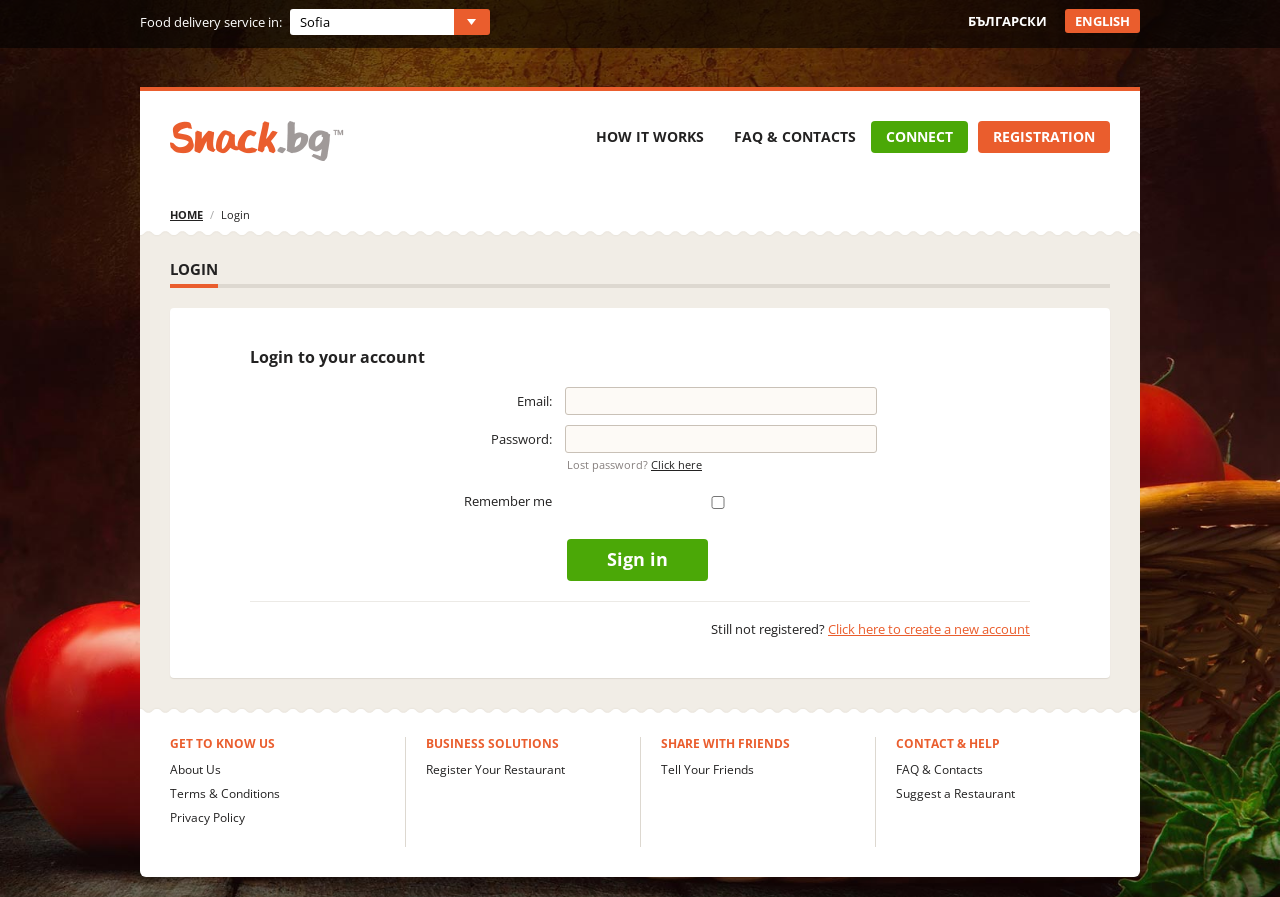Extract the bounding box for the UI element that matches this description: "FAQ & Contacts".

[0.7, 0.848, 0.768, 0.867]